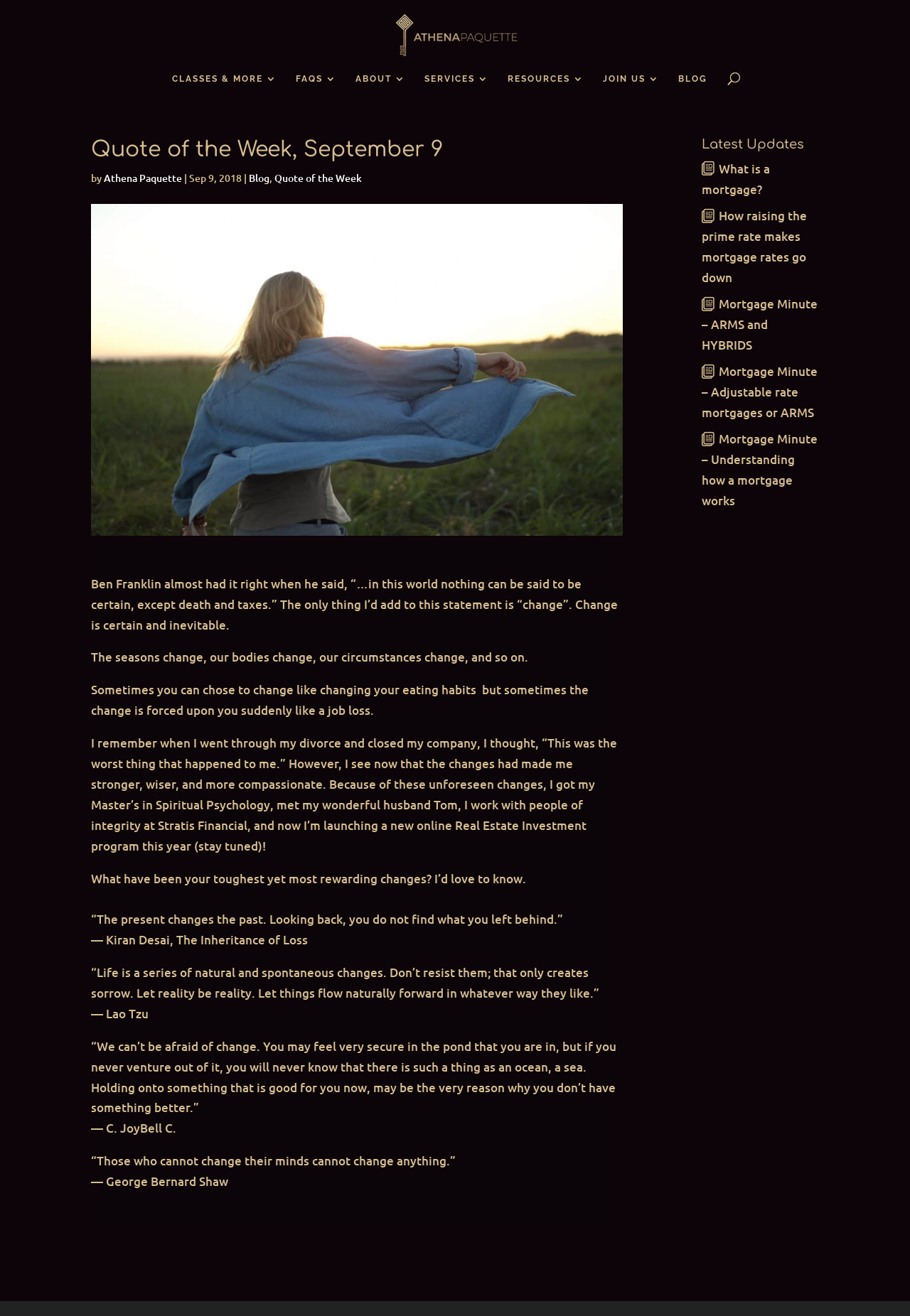Specify the bounding box coordinates of the area that needs to be clicked to achieve the following instruction: "Read the 'Quote of the Week, September 9' article".

[0.1, 0.105, 0.684, 0.944]